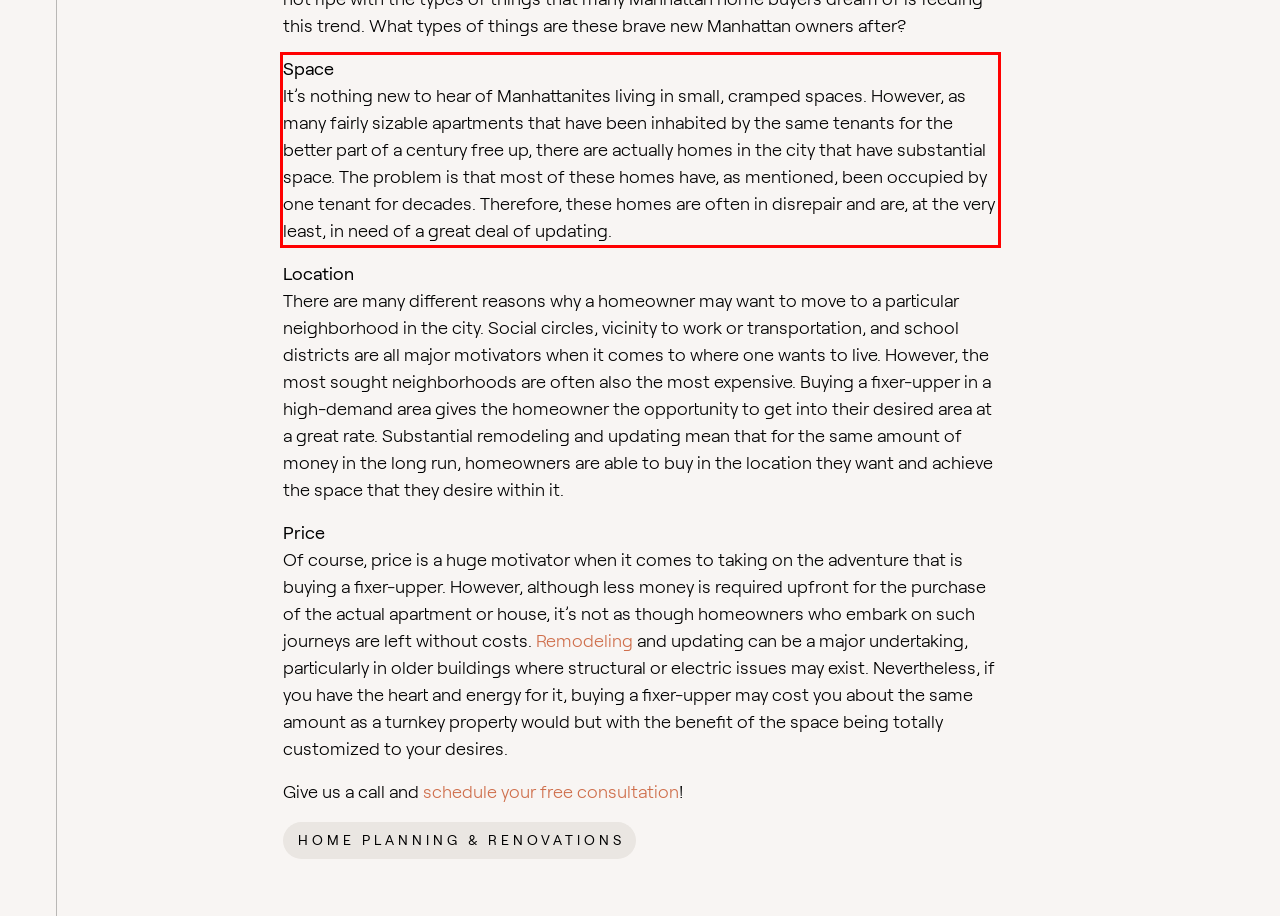From the given screenshot of a webpage, identify the red bounding box and extract the text content within it.

Space It’s nothing new to hear of Manhattanites living in small, cramped spaces. However, as many fairly sizable apartments that have been inhabited by the same tenants for the better part of a century free up, there are actually homes in the city that have substantial space. The problem is that most of these homes have, as mentioned, been occupied by one tenant for decades. Therefore, these homes are often in disrepair and are, at the very least, in need of a great deal of updating.